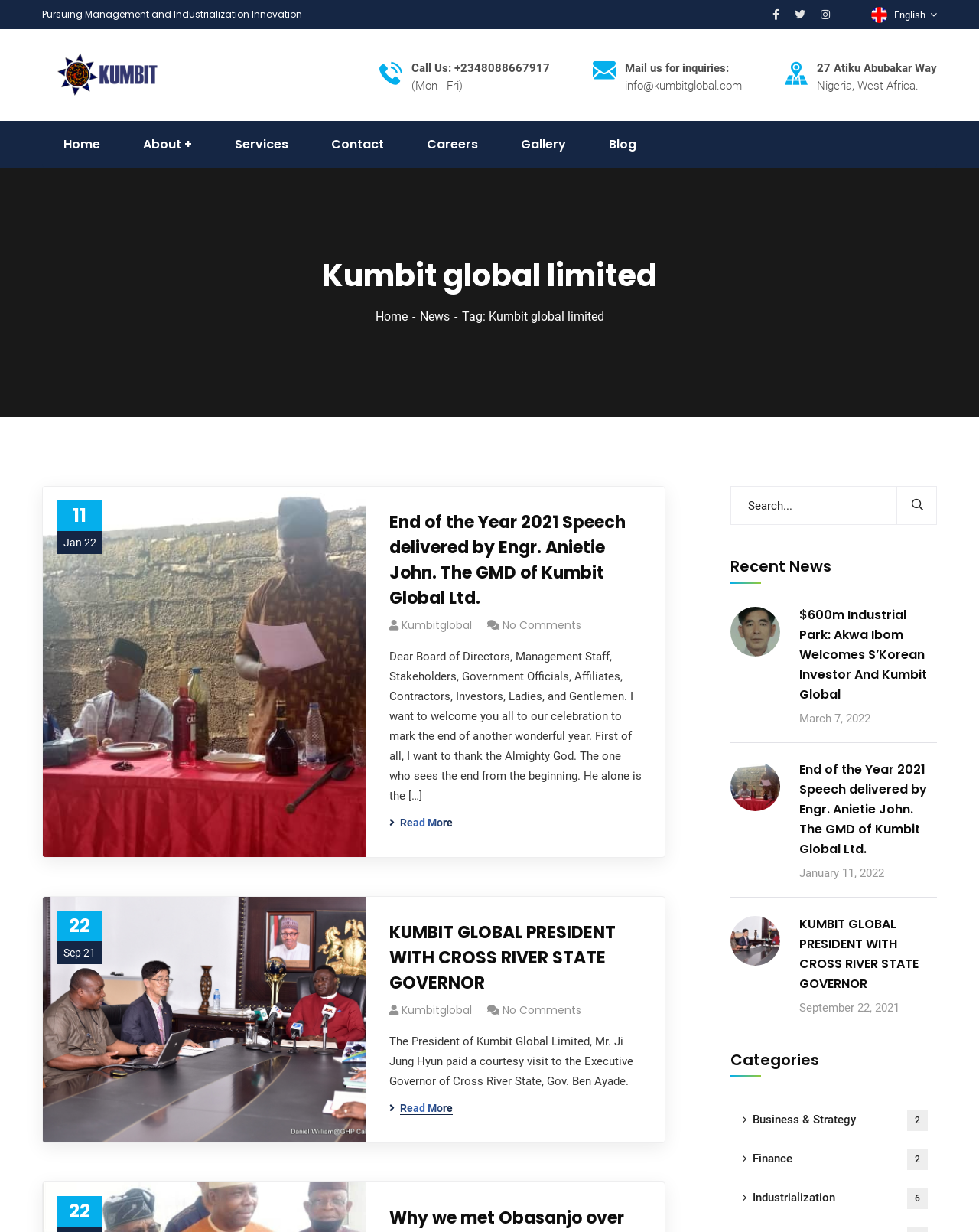Bounding box coordinates are to be given in the format (top-left x, top-left y, bottom-right x, bottom-right y). All values must be floating point numbers between 0 and 1. Provide the bounding box coordinate for the UI element described as: Finance 2

[0.746, 0.925, 0.957, 0.957]